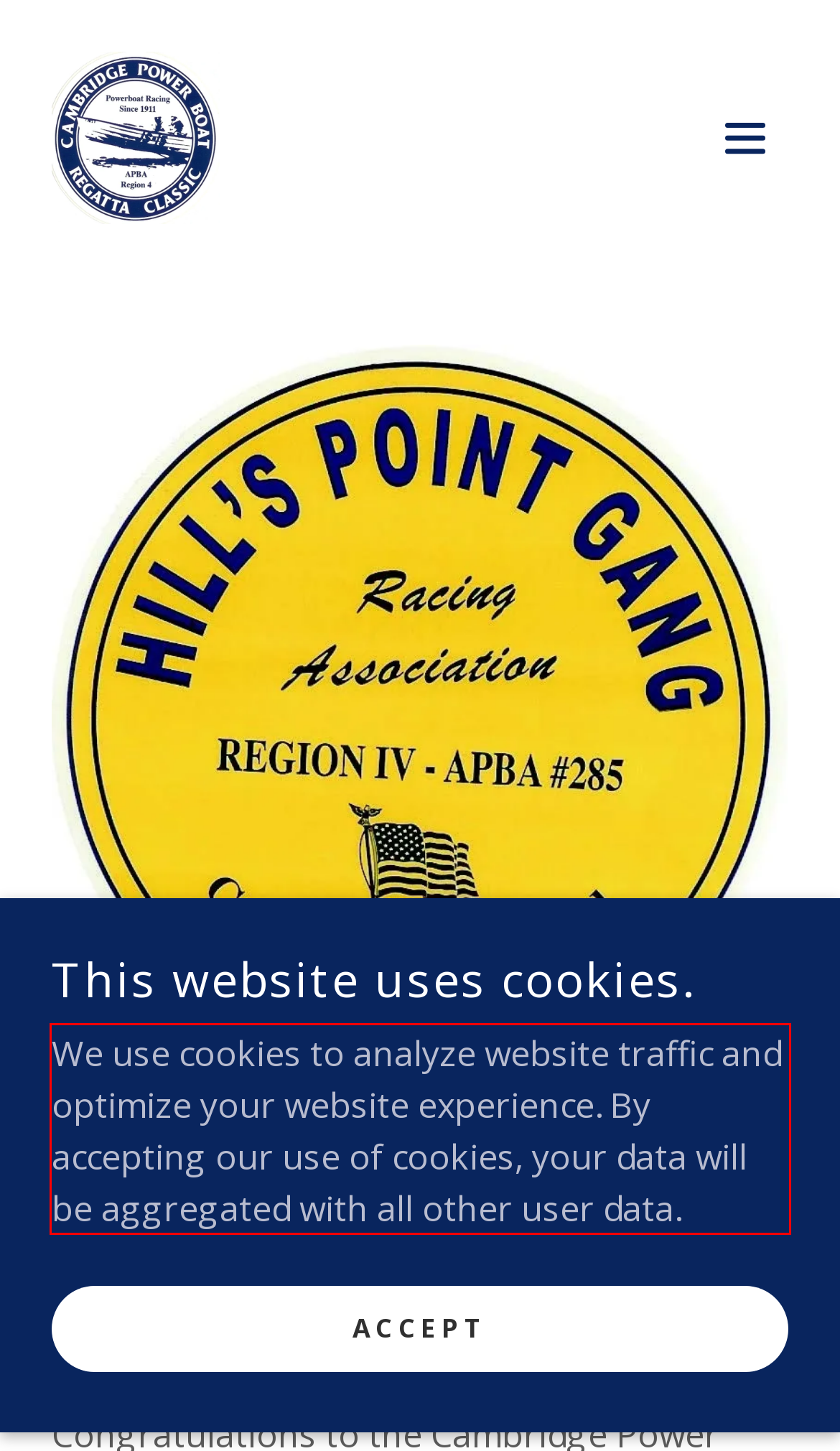Examine the webpage screenshot and use OCR to recognize and output the text within the red bounding box.

We use cookies to analyze website traffic and optimize your website experience. By accepting our use of cookies, your data will be aggregated with all other user data.